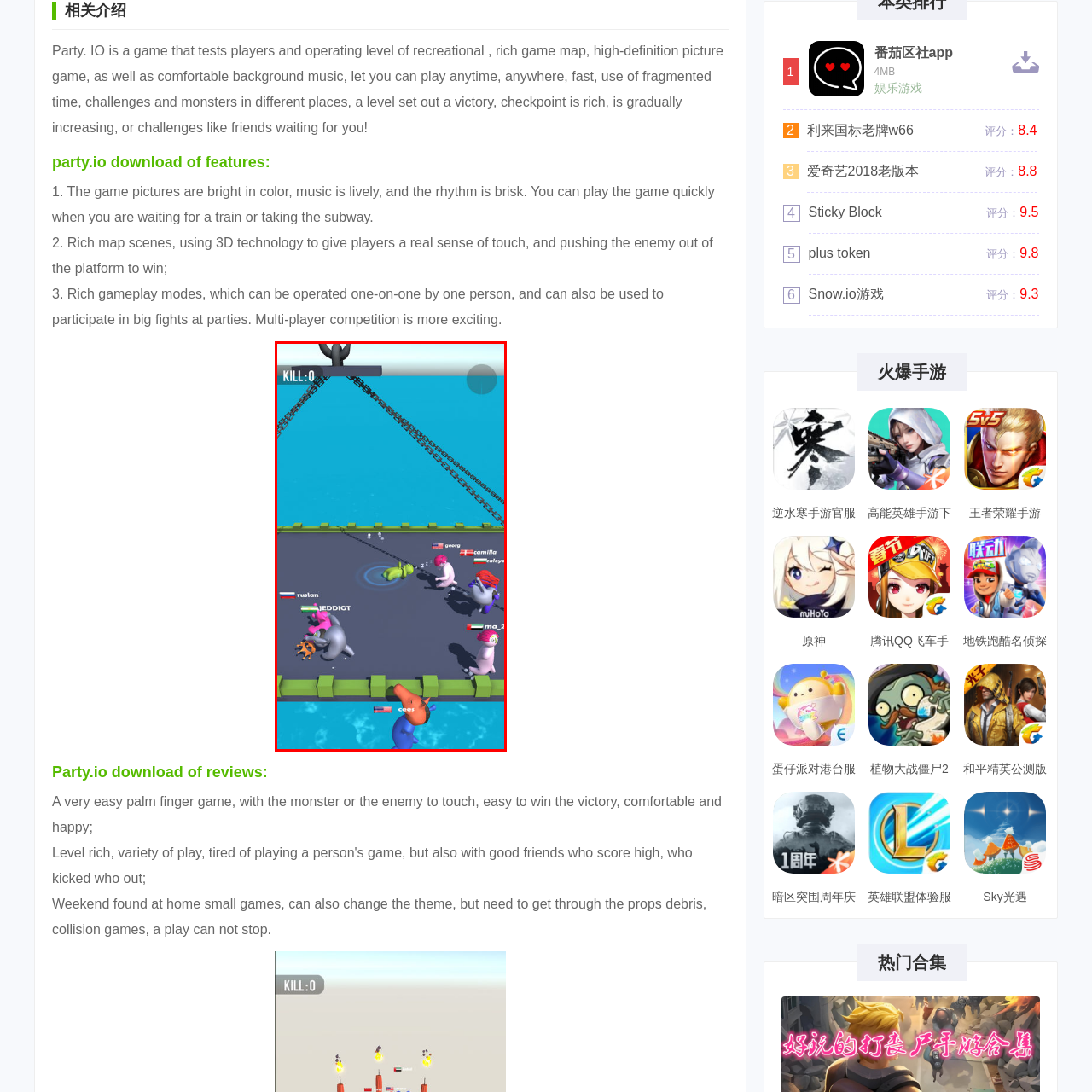Inspect the area enclosed by the red box and reply to the question using only one word or a short phrase: 
What is the atmosphere of the game?

dynamic and humorous